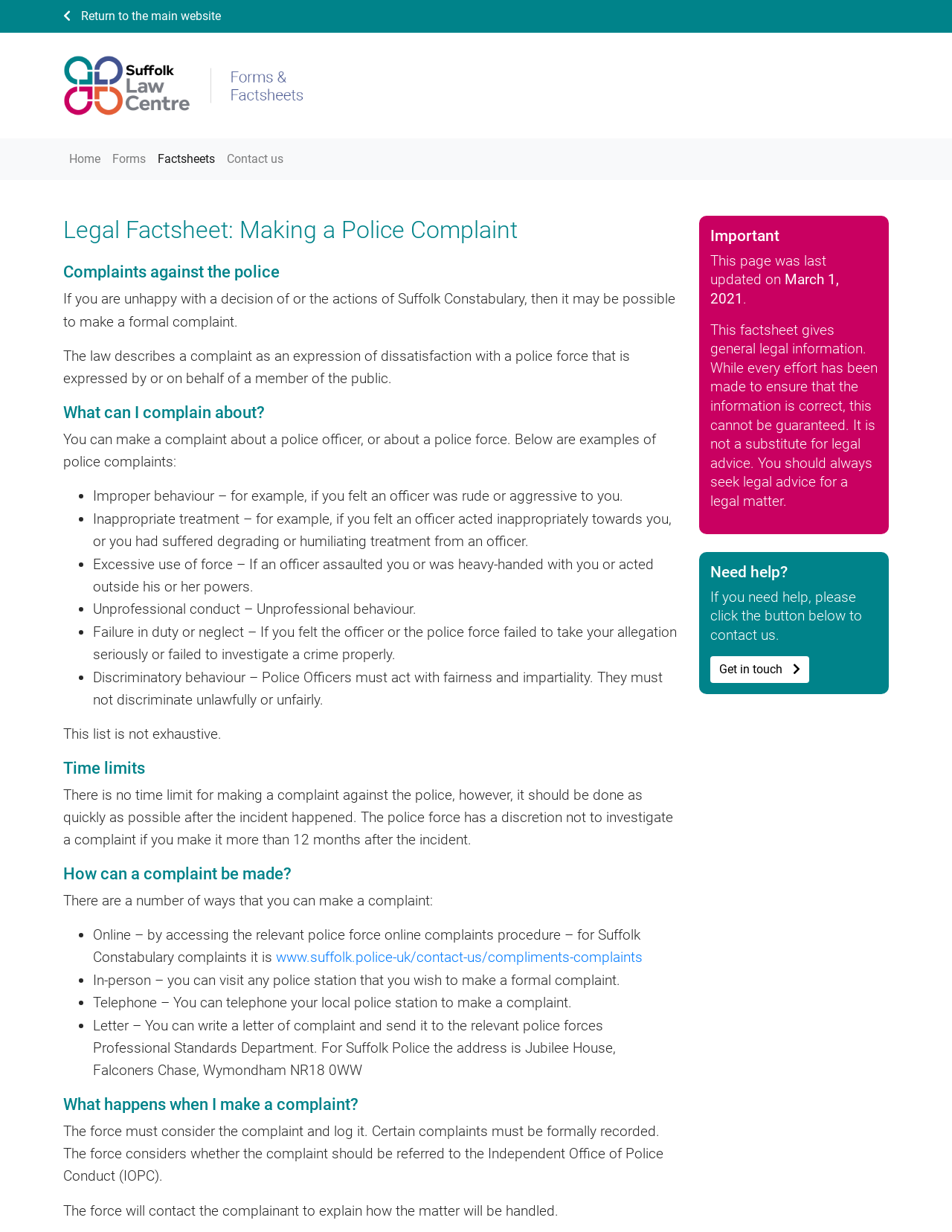Use one word or a short phrase to answer the question provided: 
Is there a time limit for making a complaint to the police?

No, but it should be done quickly